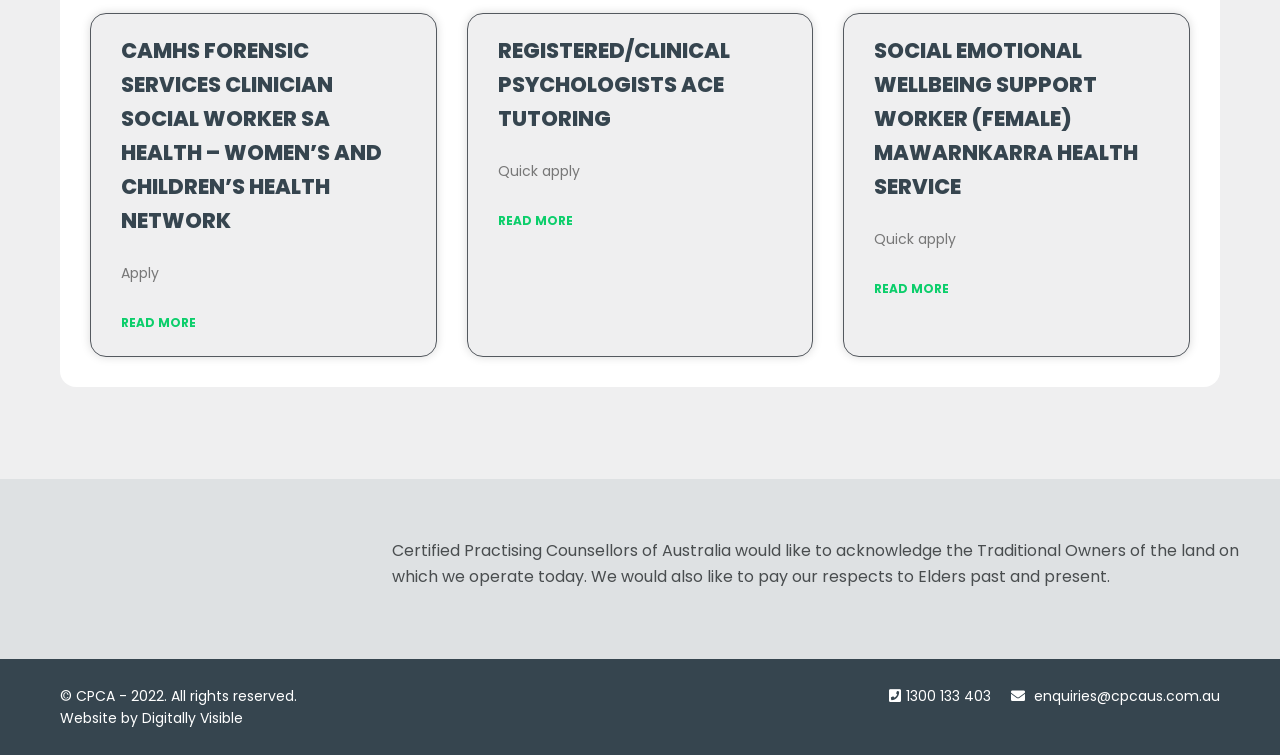Please determine the bounding box coordinates of the element to click in order to execute the following instruction: "Apply for CAMHS FORENSIC SERVICES CLINICIAN SOCIAL WORKER SA HEALTH – WOMEN’S AND CHILDREN’S HEALTH NETWORK". The coordinates should be four float numbers between 0 and 1, specified as [left, top, right, bottom].

[0.095, 0.348, 0.124, 0.375]